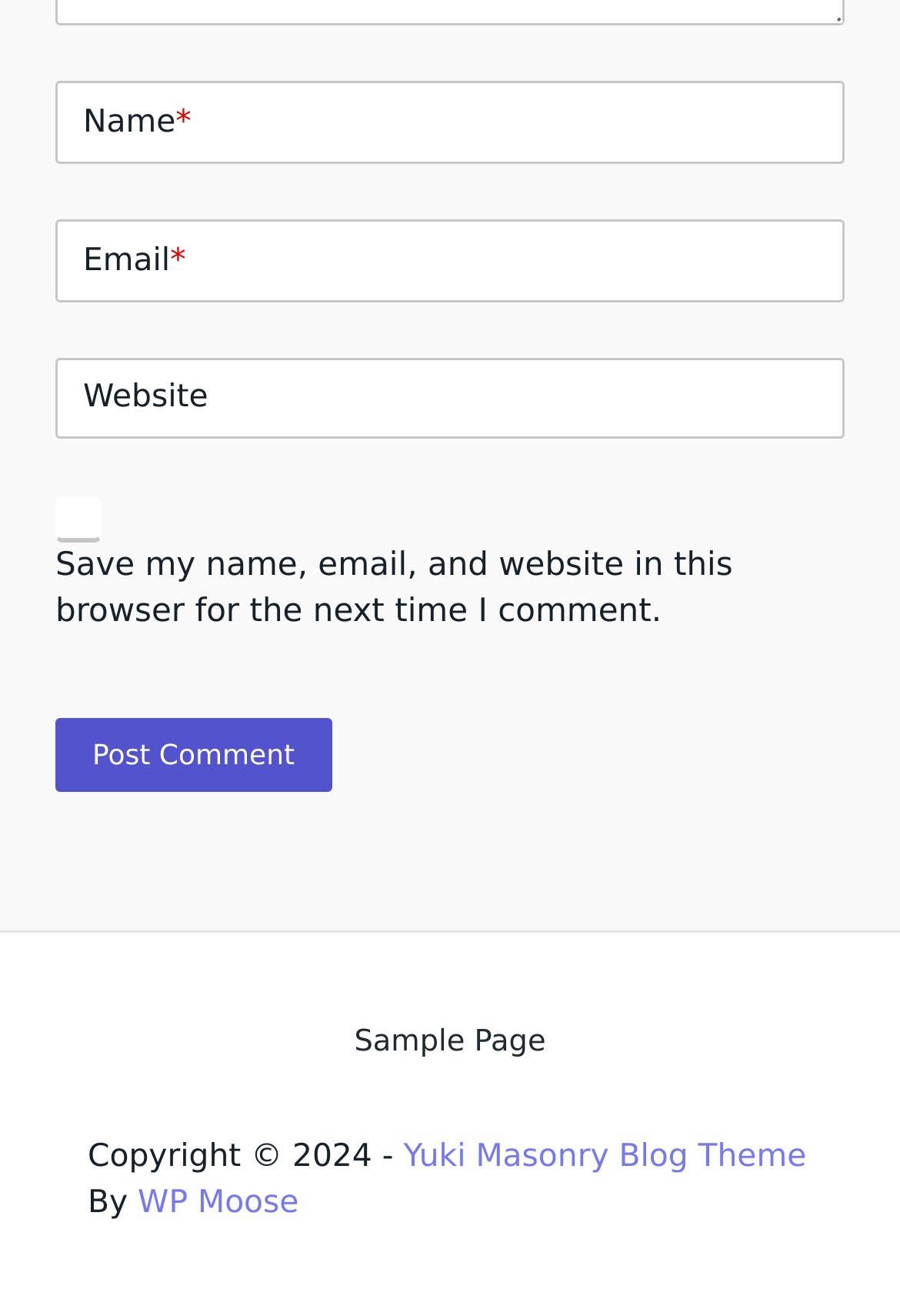Could you find the bounding box coordinates of the clickable area to complete this instruction: "Check the save comment option"?

[0.062, 0.376, 0.113, 0.411]